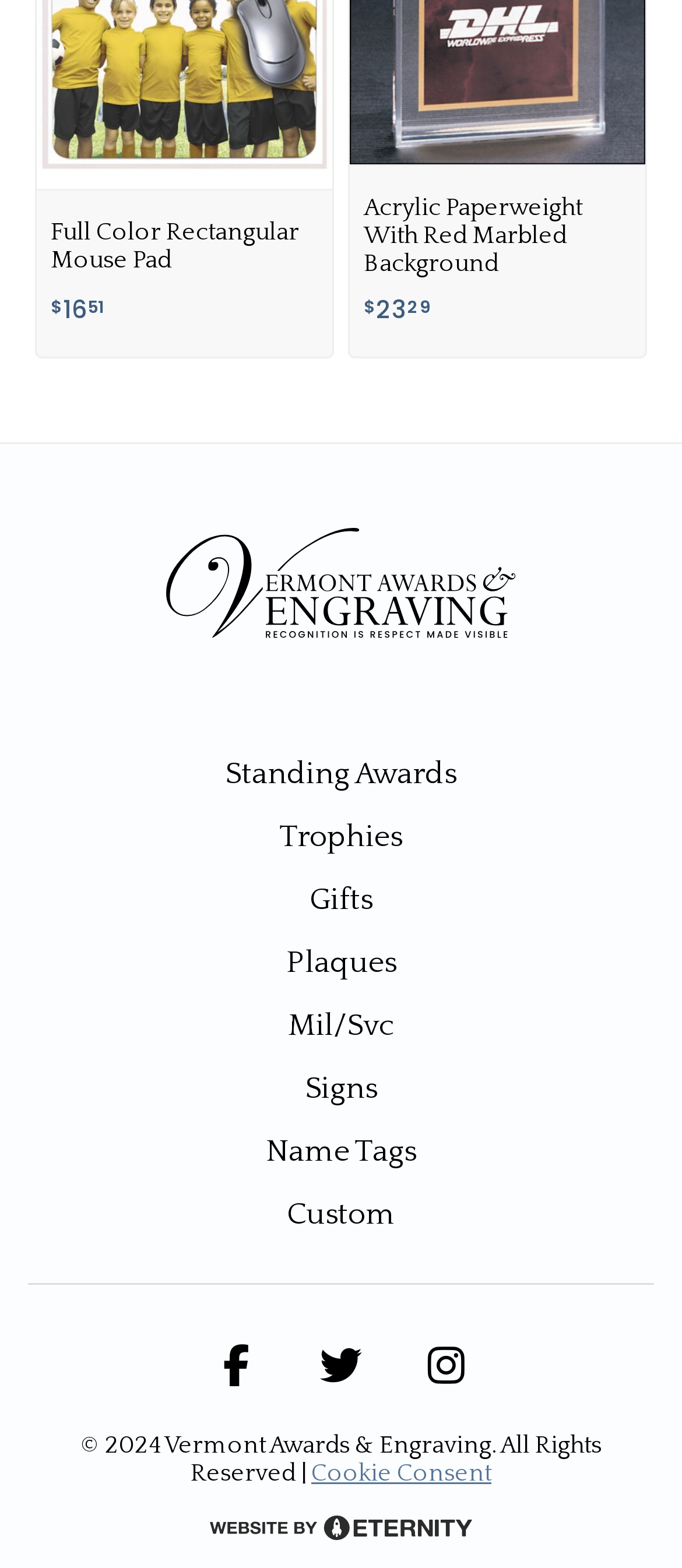Please specify the bounding box coordinates of the area that should be clicked to accomplish the following instruction: "Find us on Facebook". The coordinates should consist of four float numbers between 0 and 1, i.e., [left, top, right, bottom].

[0.285, 0.844, 0.408, 0.897]